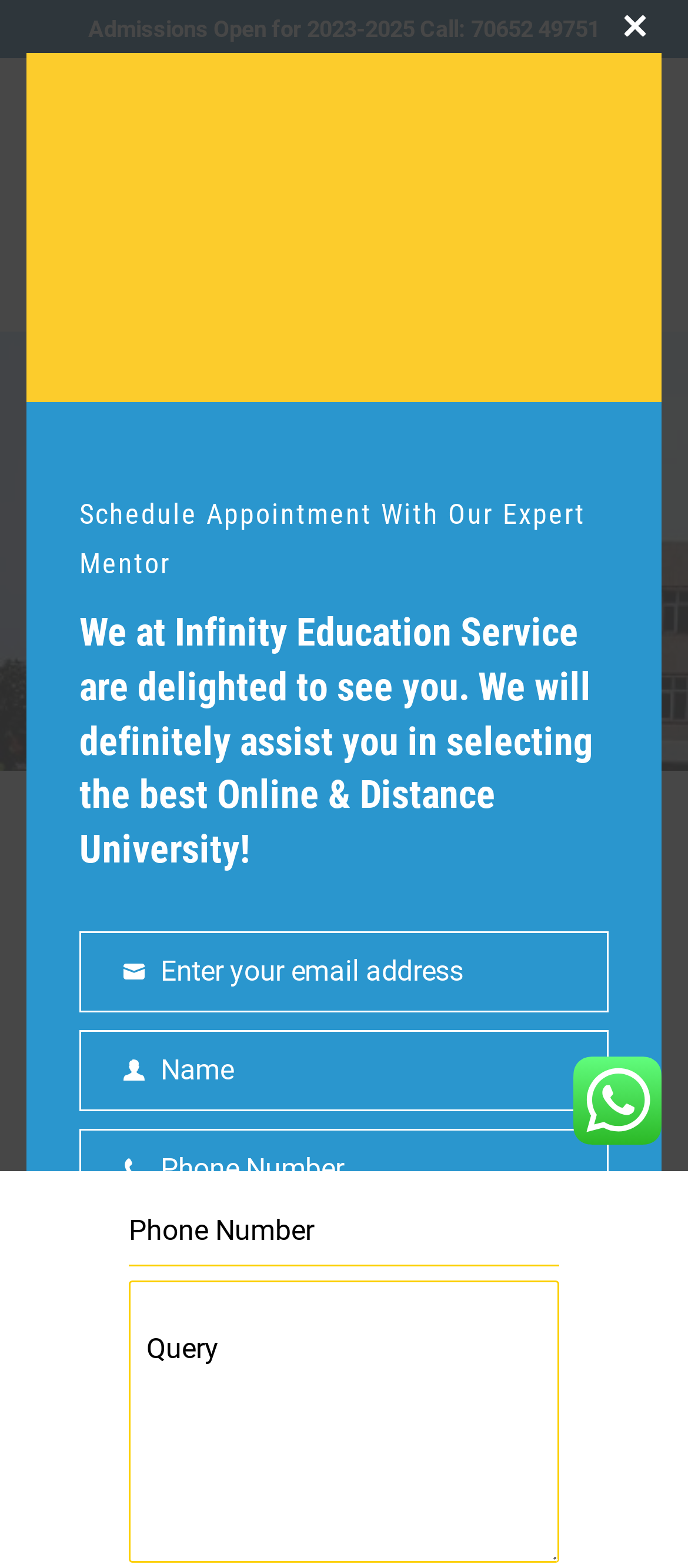Give a concise answer using only one word or phrase for this question:
What is the label of the checkbox at the bottom of the webpage?

I've read and accept the terms & conditions